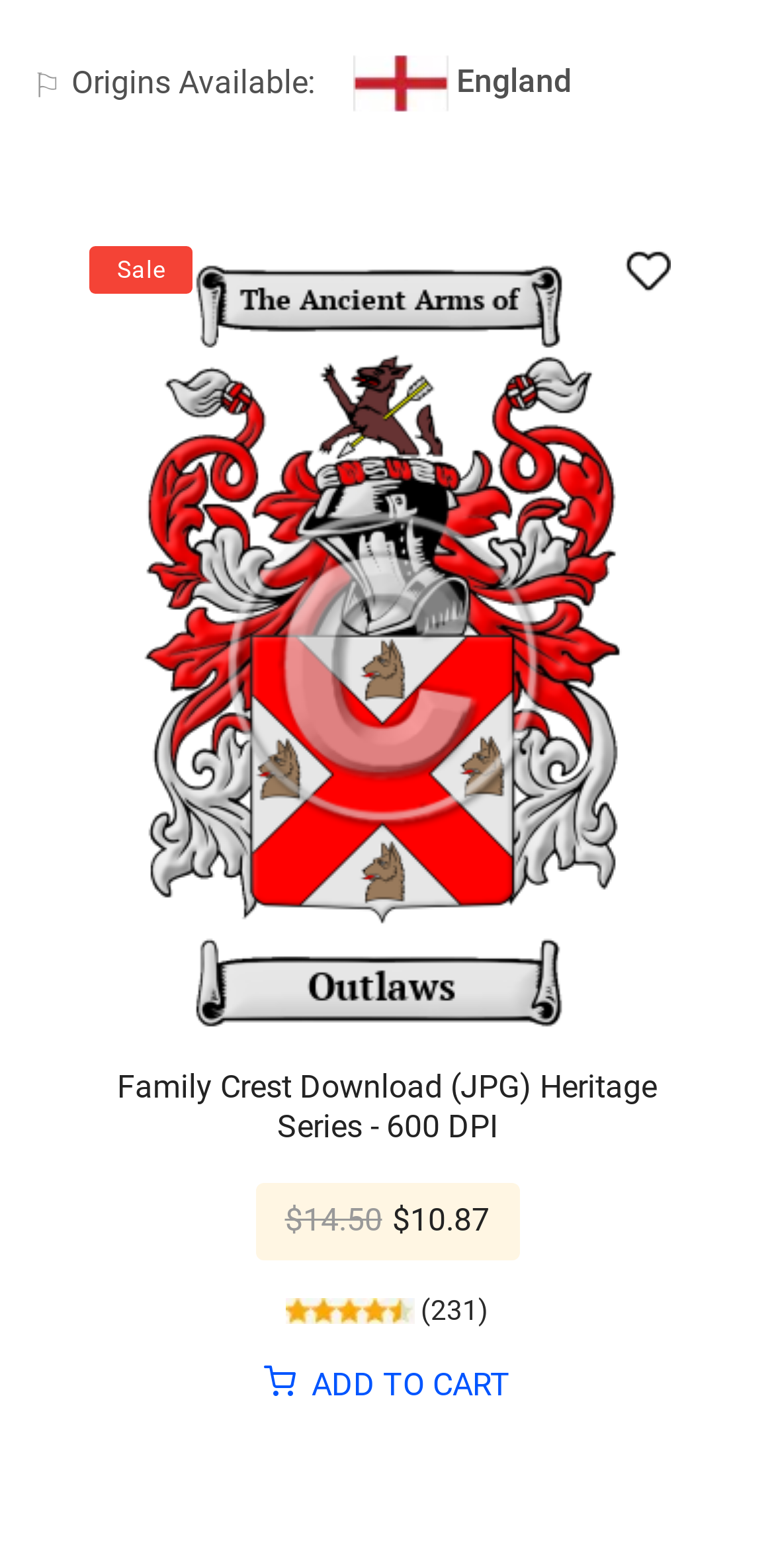Determine the bounding box coordinates (top-left x, top-left y, bottom-right x, bottom-right y) of the UI element described in the following text: ADD TO CART

[0.341, 0.871, 0.659, 0.895]